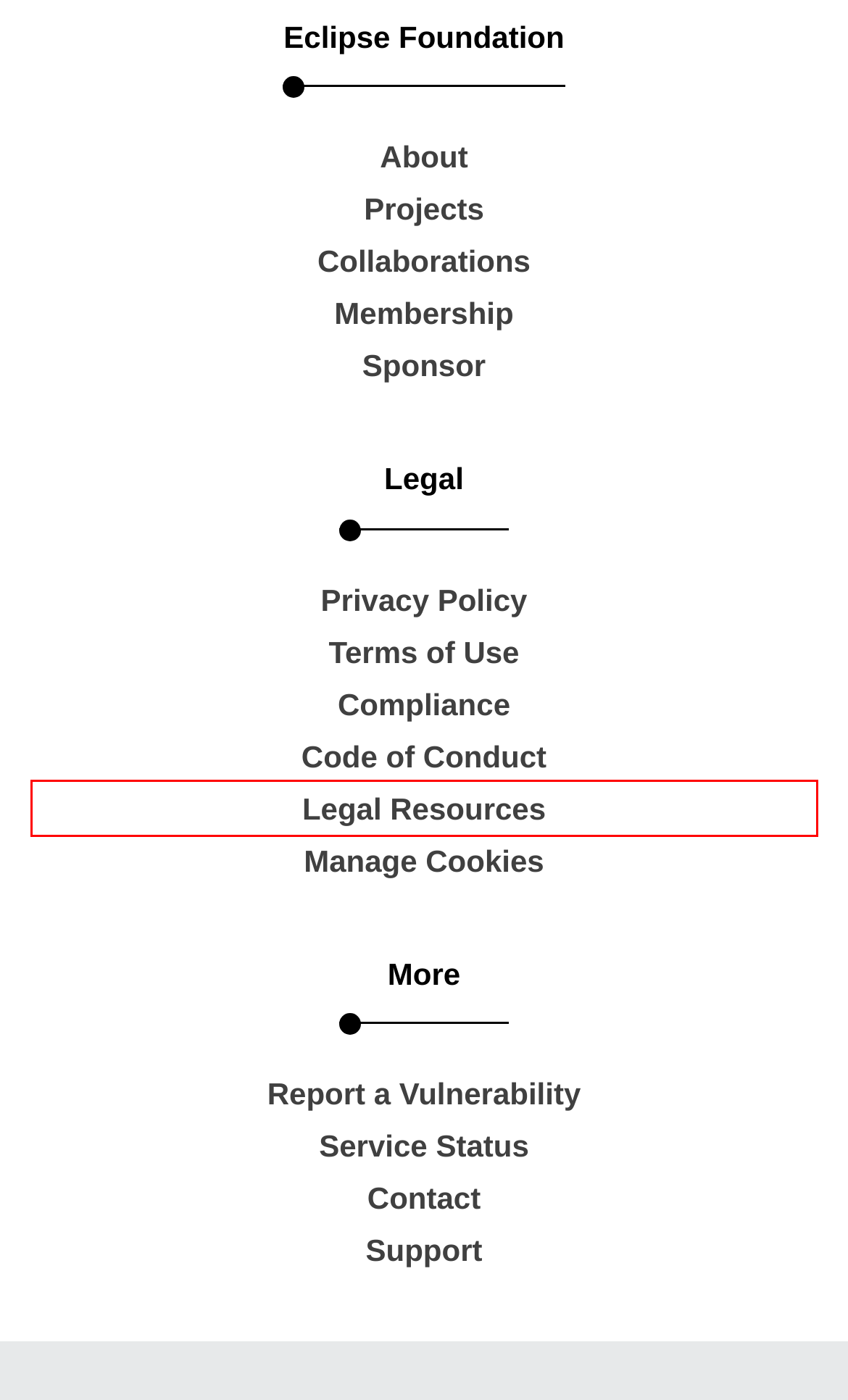A screenshot of a webpage is given with a red bounding box around a UI element. Choose the description that best matches the new webpage shown after clicking the element within the red bounding box. Here are the candidates:
A. List of Projects | projects.eclipse.org
B. Sponsor the Eclipse IDE | The Eclipse Foundation
C. Eclipse Membership | The Eclipse Foundation
D. Compliance | The Eclipse Foundation
E. Contact Us | The Eclipse Foundation
F. Eclipse.org Terms of Use | The Eclipse Foundation
G. Eclipse Foundation Legal Resources | The Eclipse Foundation
H. Industry Collaborations | The Eclipse Foundation

G